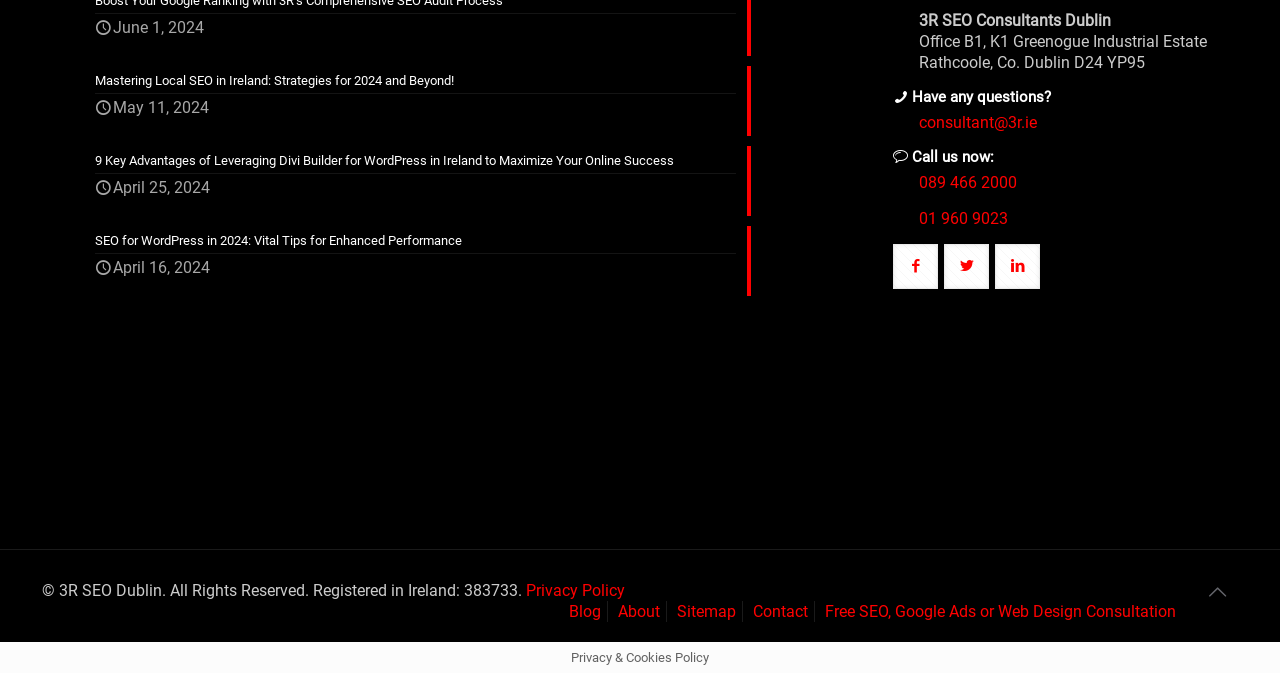Determine the bounding box coordinates of the clickable region to execute the instruction: "Call the phone number 089 466 2000". The coordinates should be four float numbers between 0 and 1, denoted as [left, top, right, bottom].

[0.718, 0.256, 0.795, 0.285]